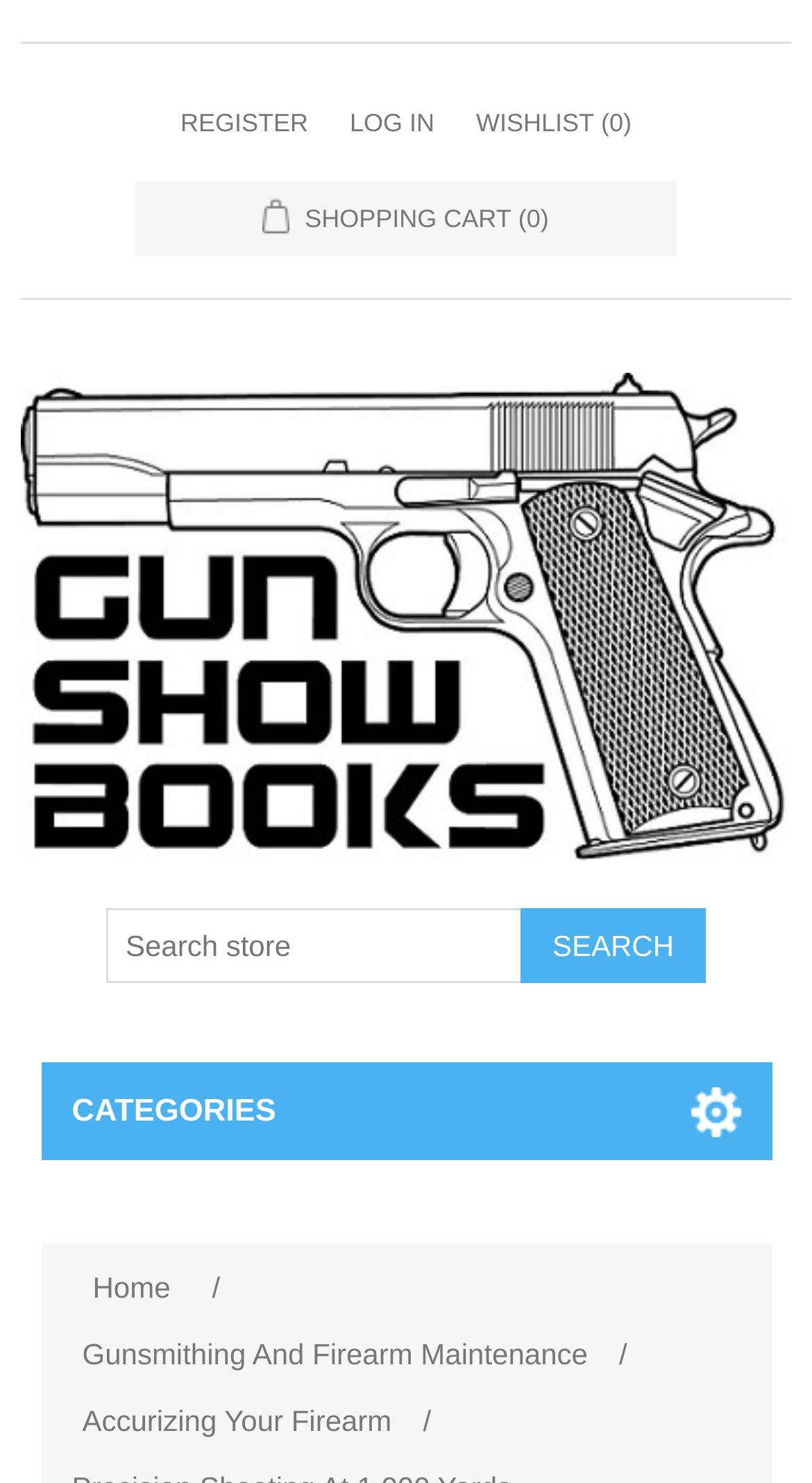How many links are in the top navigation bar?
From the screenshot, provide a brief answer in one word or phrase.

4